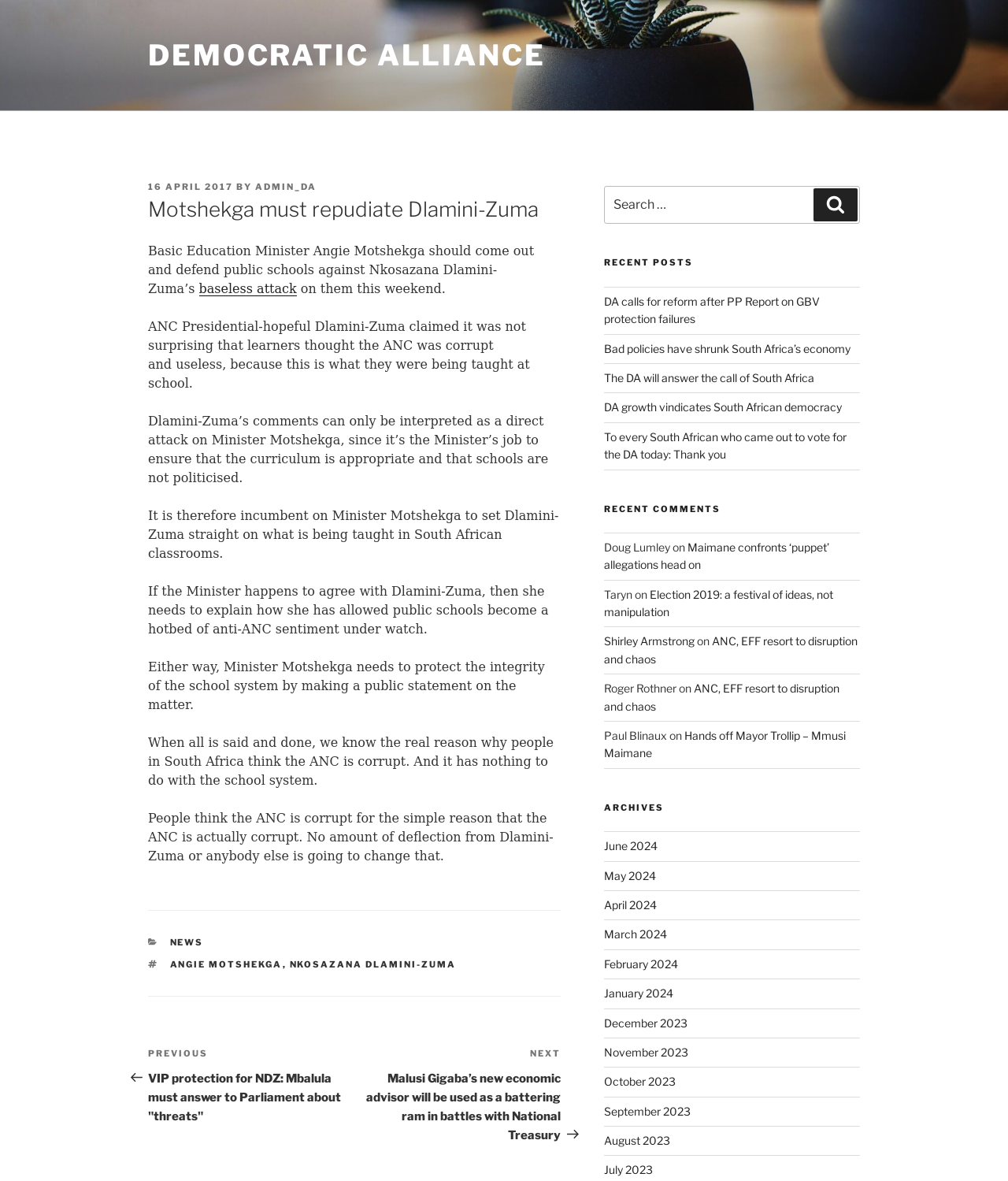Locate the heading on the webpage and return its text.

Motshekga must repudiate Dlamini-Zuma